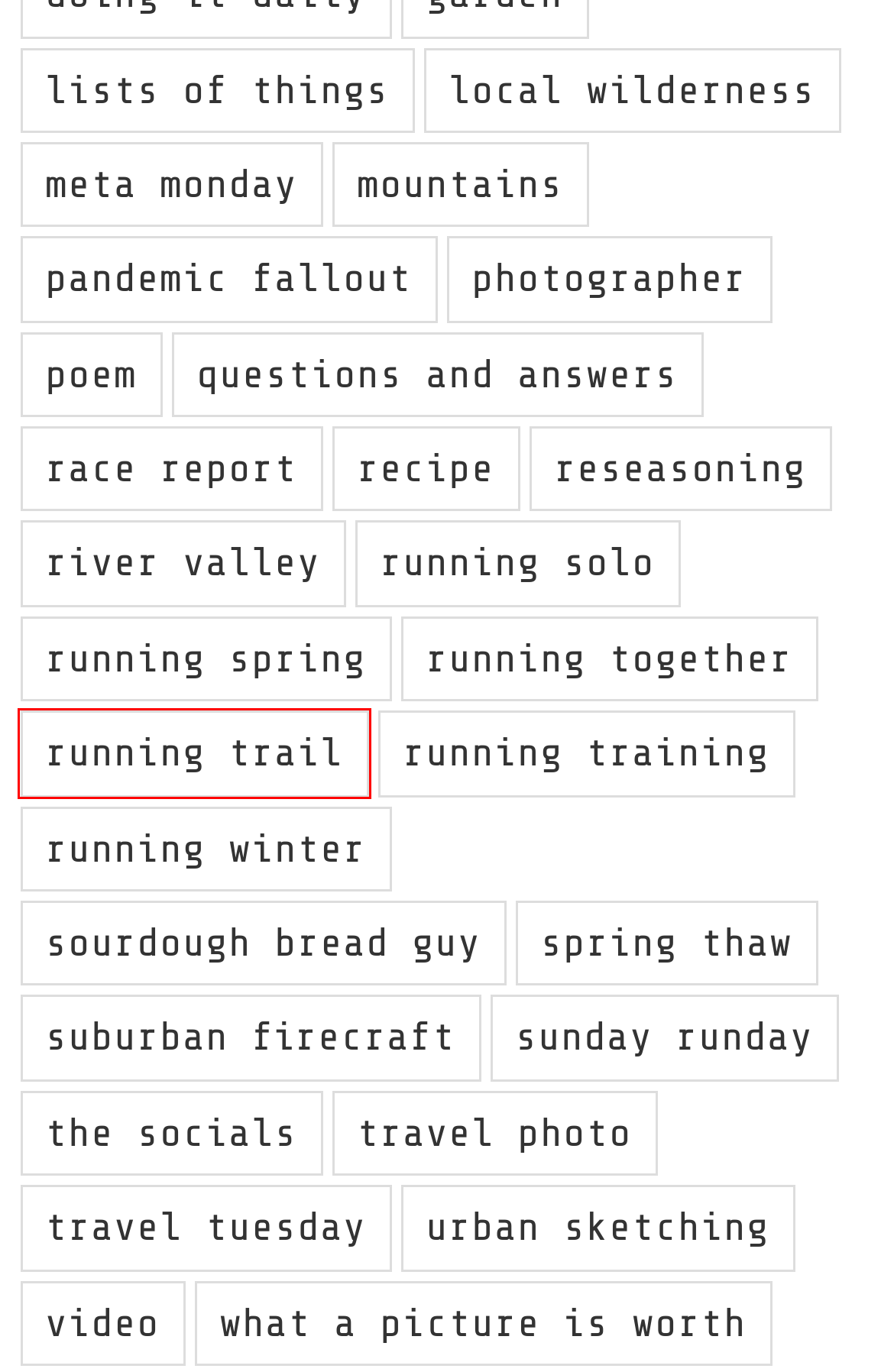You have a screenshot of a webpage with a red bounding box around a UI element. Determine which webpage description best matches the new webpage that results from clicking the element in the bounding box. Here are the candidates:
A. running together – Cast Iron Guy
B. running solo – Cast Iron Guy
C. race report – Cast Iron Guy
D. running trail – Cast Iron Guy
E. travel photo – Cast Iron Guy
F. reseasoning – Cast Iron Guy
G. local wilderness – Cast Iron Guy
H. poem – Cast Iron Guy

D